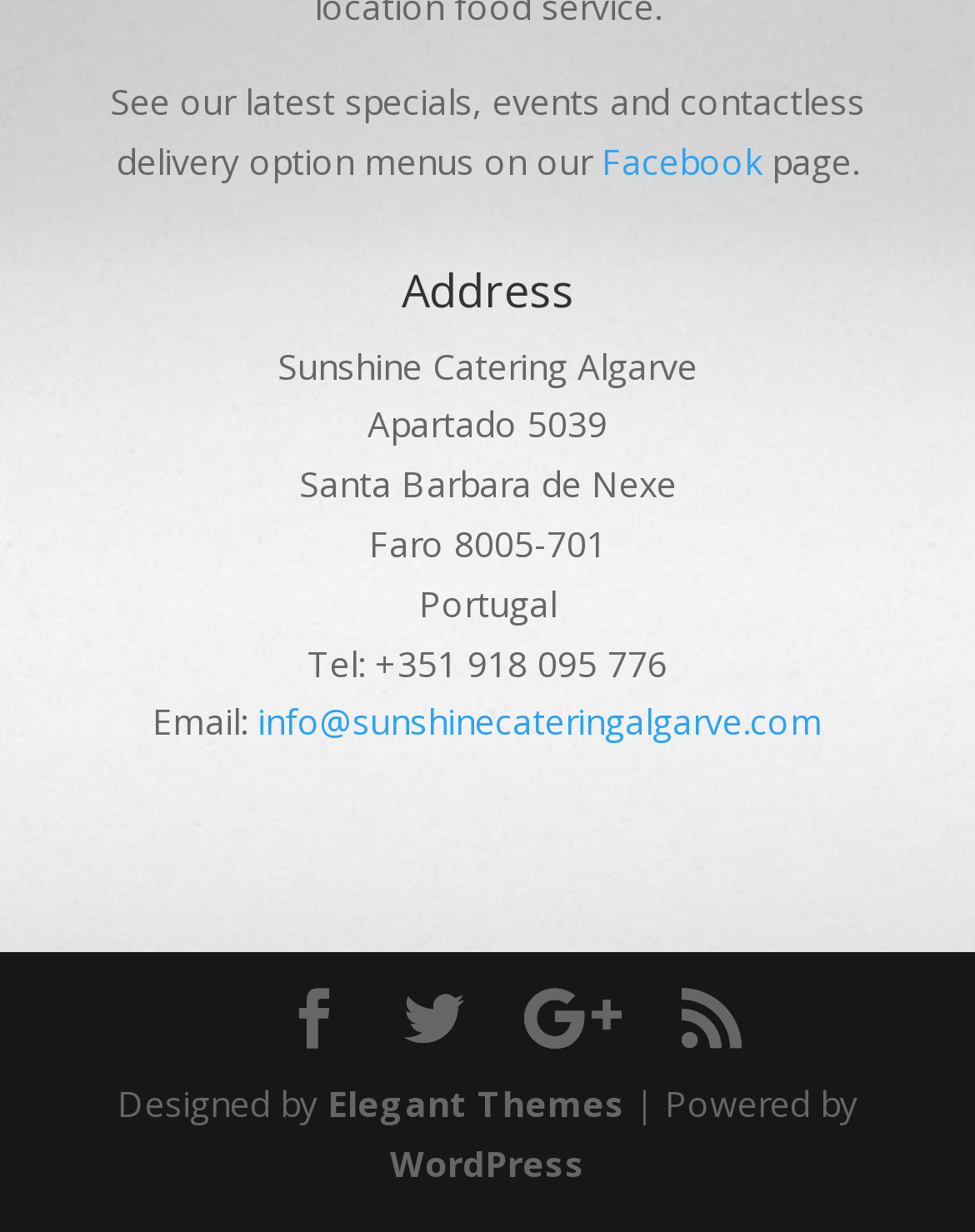Locate the bounding box coordinates of the region to be clicked to comply with the following instruction: "Visit Facebook page". The coordinates must be four float numbers between 0 and 1, in the form [left, top, right, bottom].

[0.617, 0.111, 0.781, 0.15]